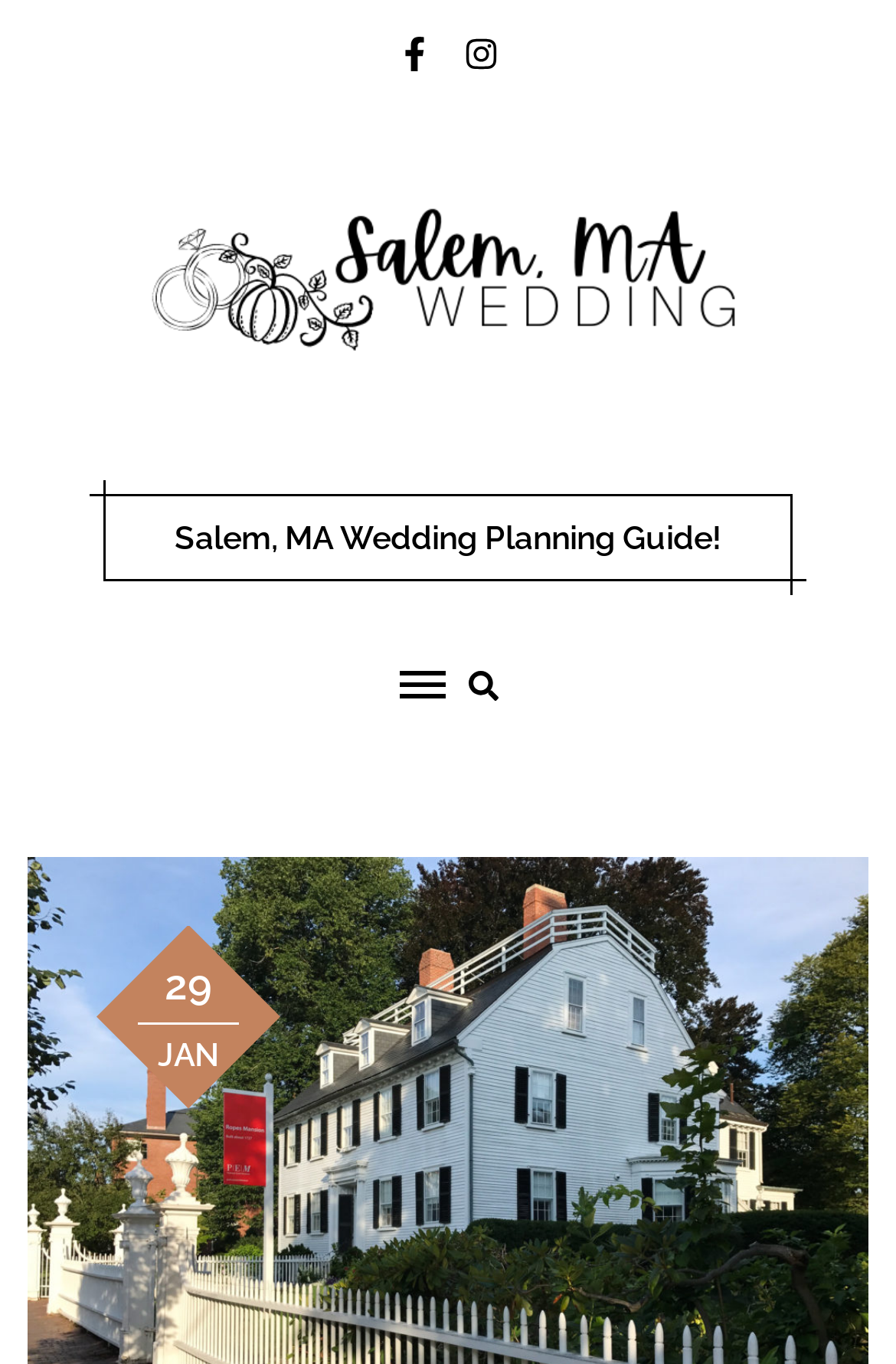How many links are on the webpage?
Please use the visual content to give a single word or phrase answer.

5